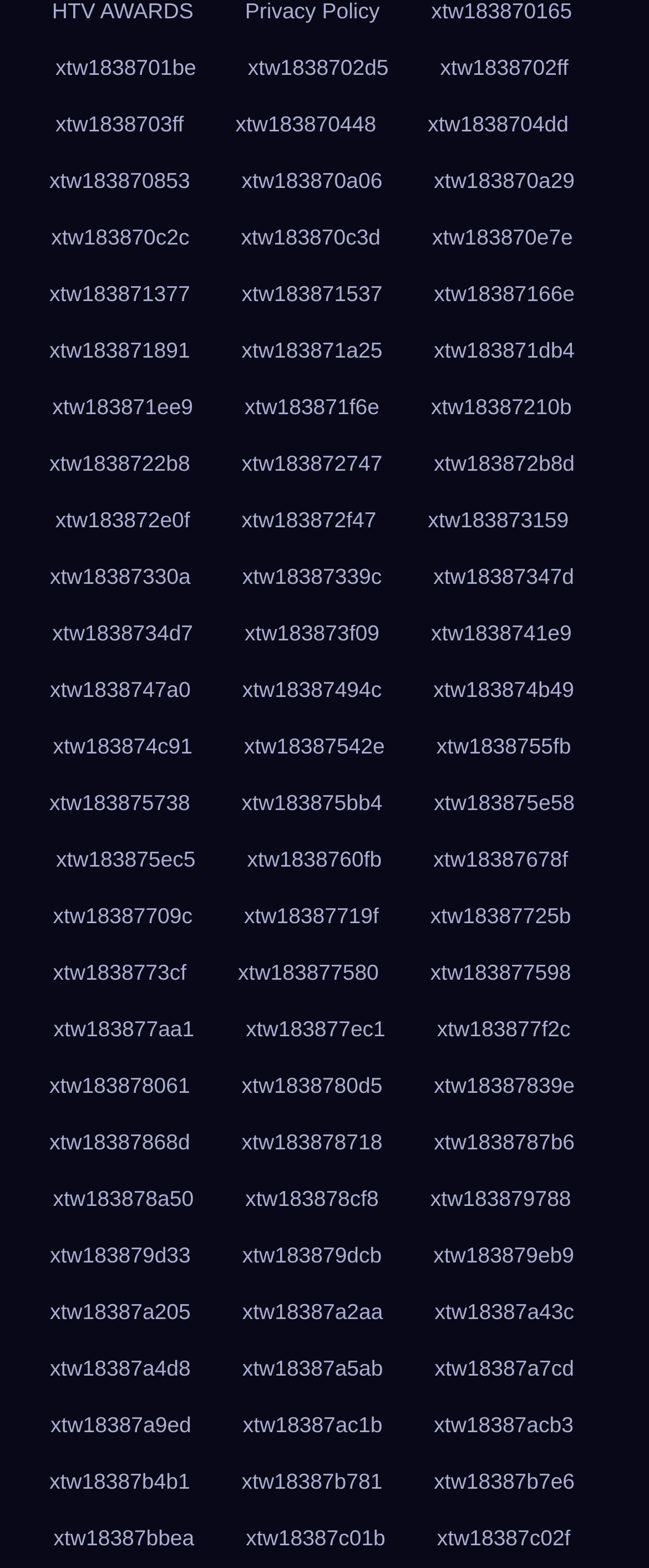Please provide the bounding box coordinate of the region that matches the element description: xtw183872e0f. Coordinates should be in the format (top-left x, top-left y, bottom-right x, bottom-right y) and all values should be between 0 and 1.

[0.065, 0.314, 0.313, 0.35]